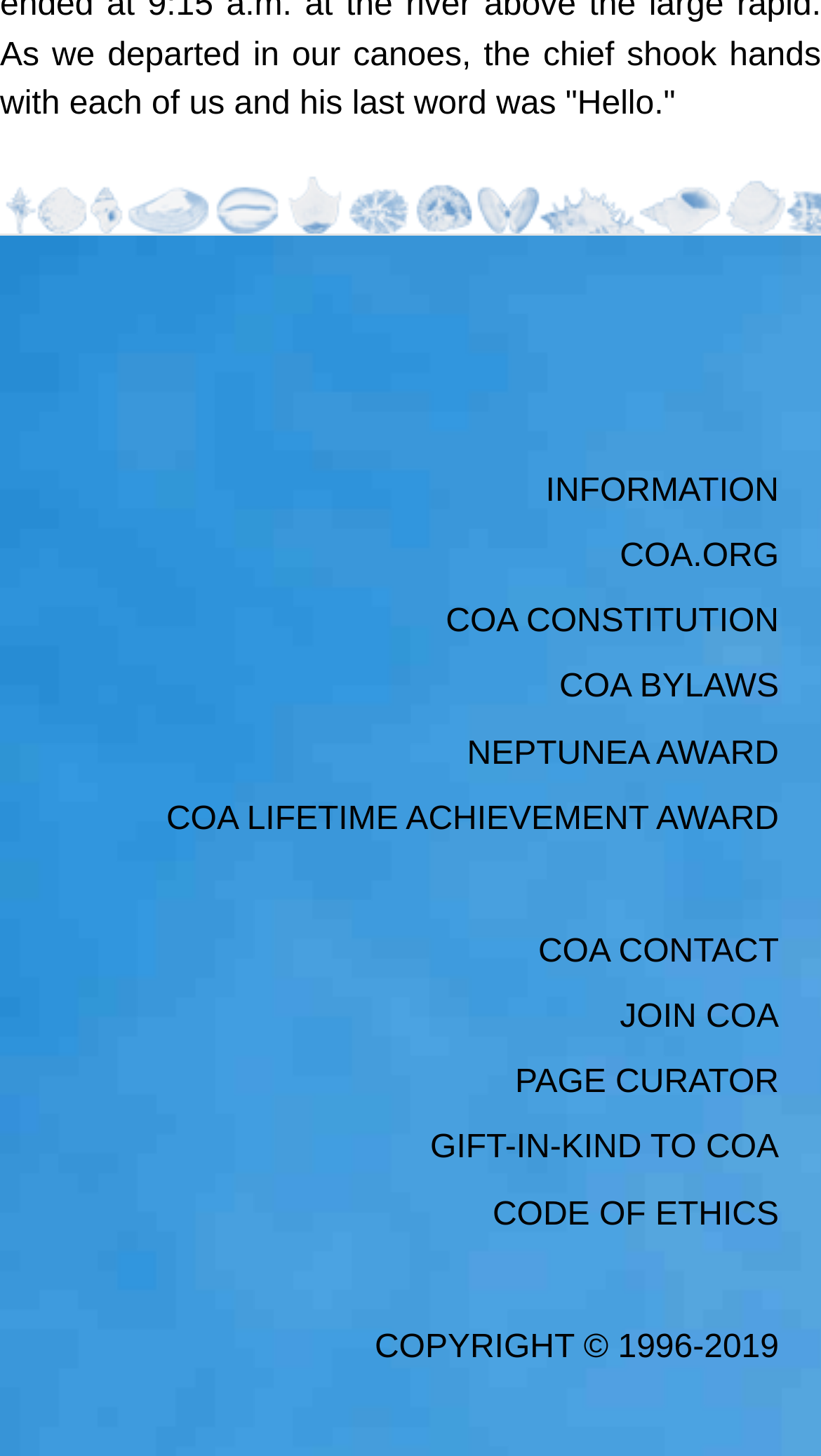Locate and provide the bounding box coordinates for the HTML element that matches this description: "GIFT-IN-KIND TO COA".

[0.524, 0.777, 0.949, 0.801]